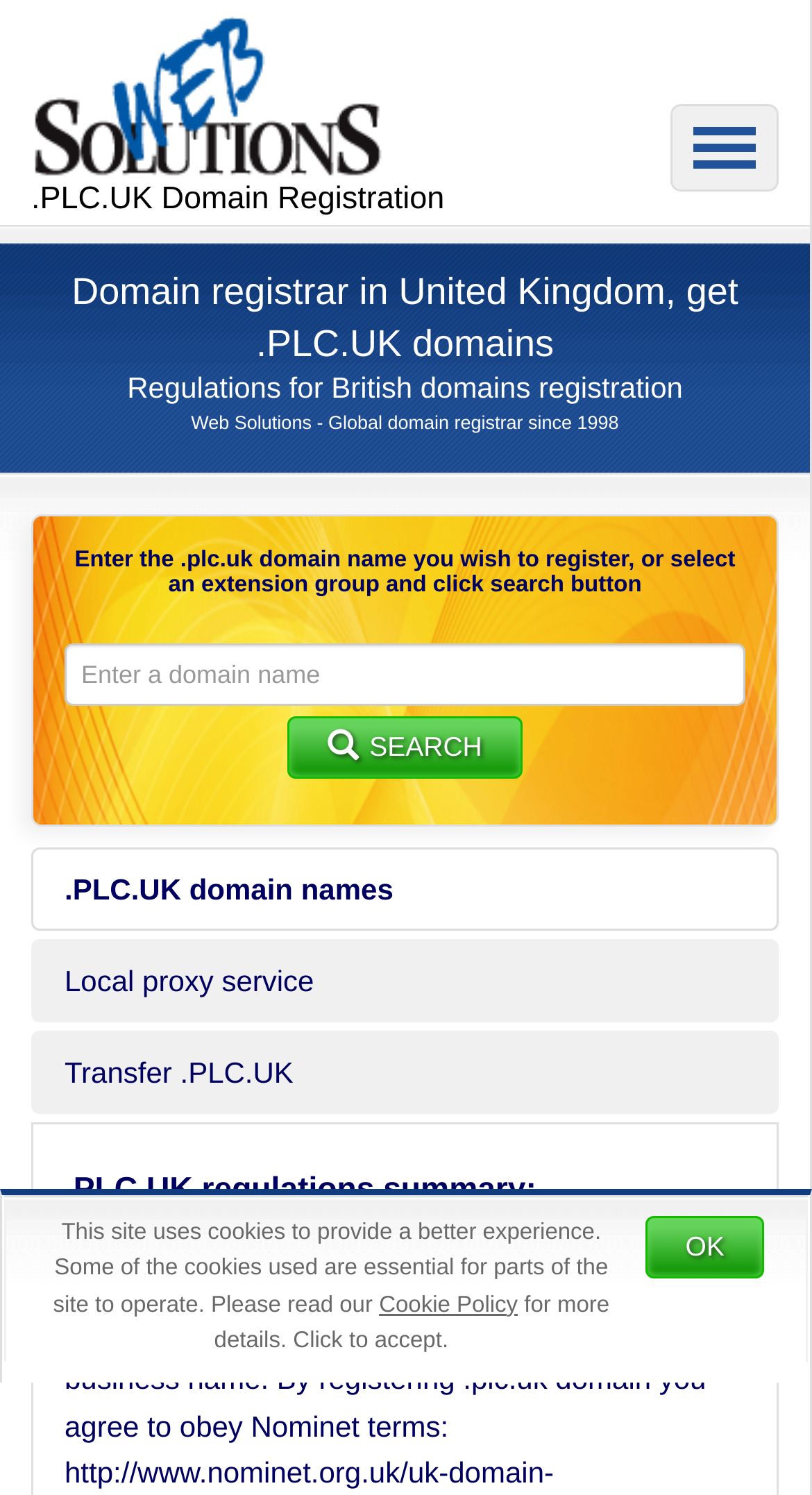Identify the bounding box coordinates for the element you need to click to achieve the following task: "Get information about local proxy service". Provide the bounding box coordinates as four float numbers between 0 and 1, in the form [left, top, right, bottom].

[0.038, 0.628, 0.959, 0.684]